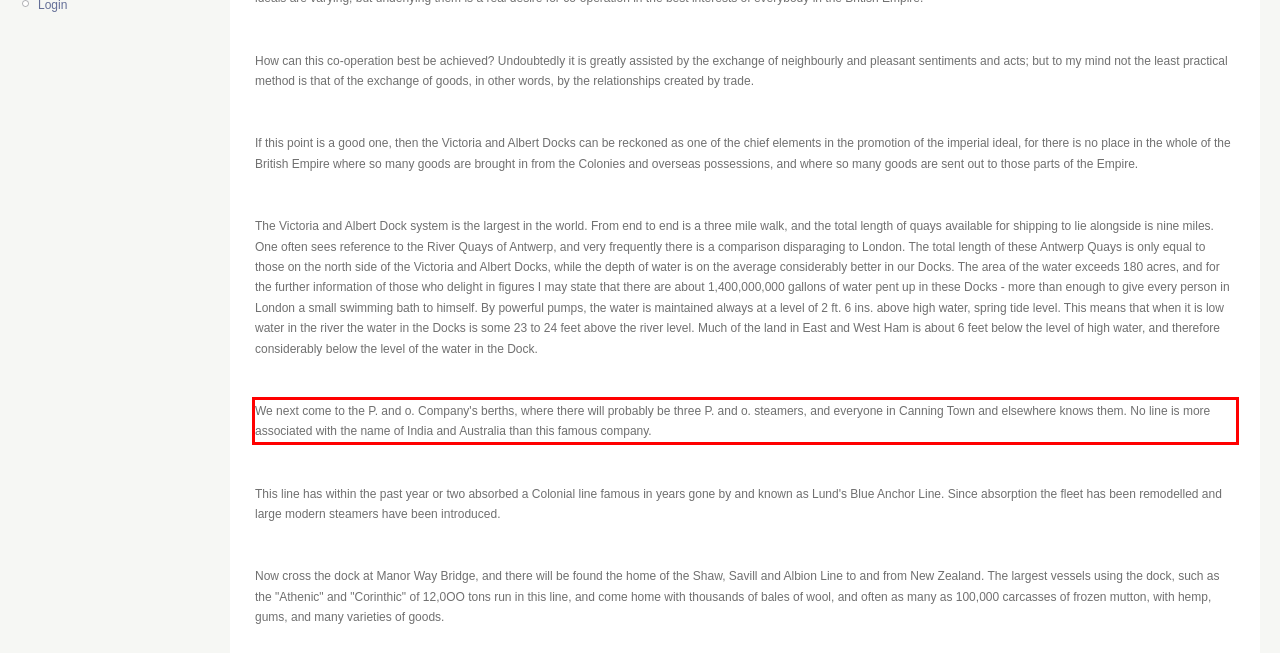Inspect the webpage screenshot that has a red bounding box and use OCR technology to read and display the text inside the red bounding box.

We next come to the P. and o. Company's berths, where there will probably be three P. and o. steamers, and everyone in Canning Town and elsewhere knows them. No line is more associated with the name of India and Australia than this famous company.